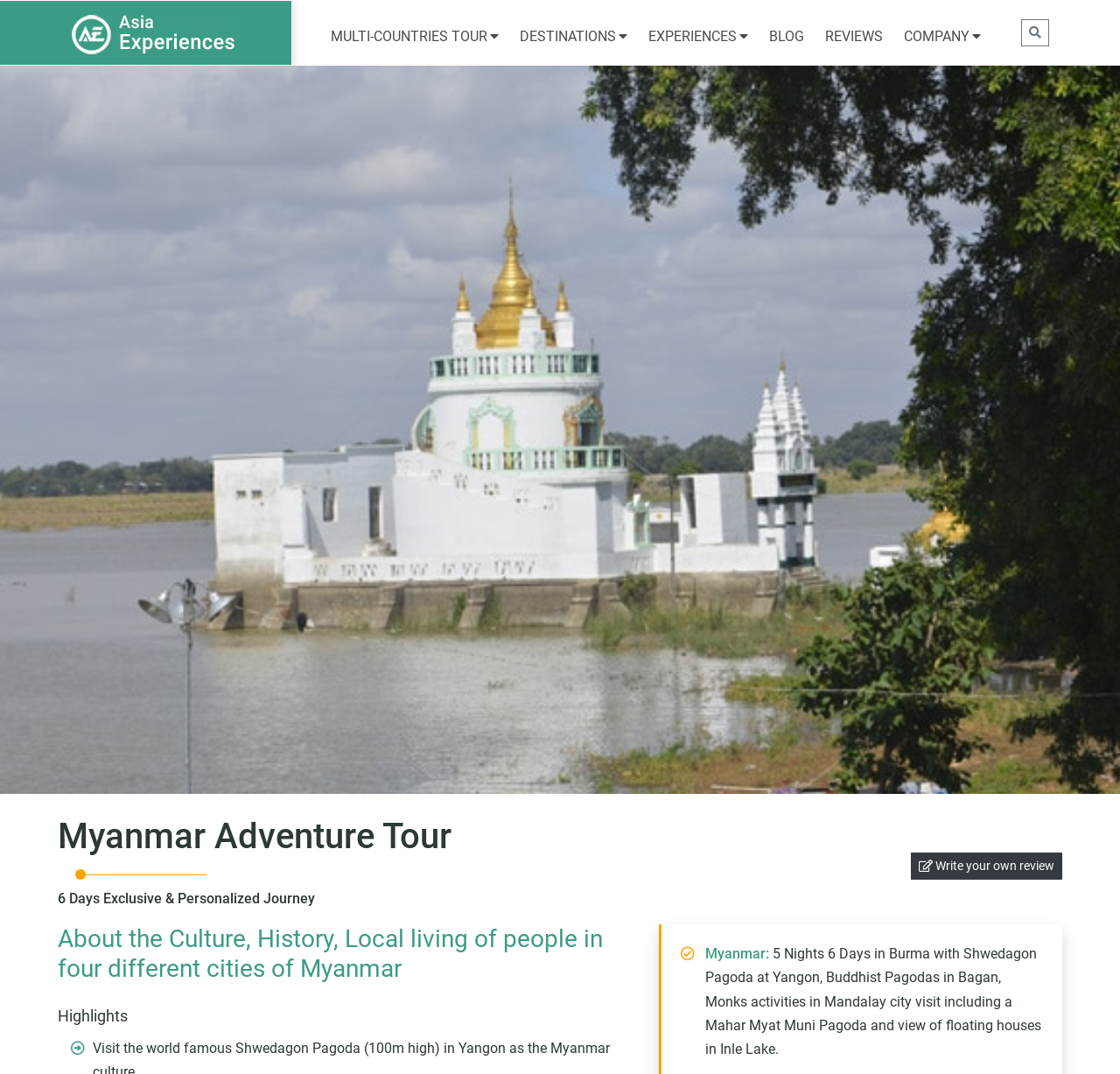Please extract the primary headline from the webpage.

Myanmar Adventure Tour